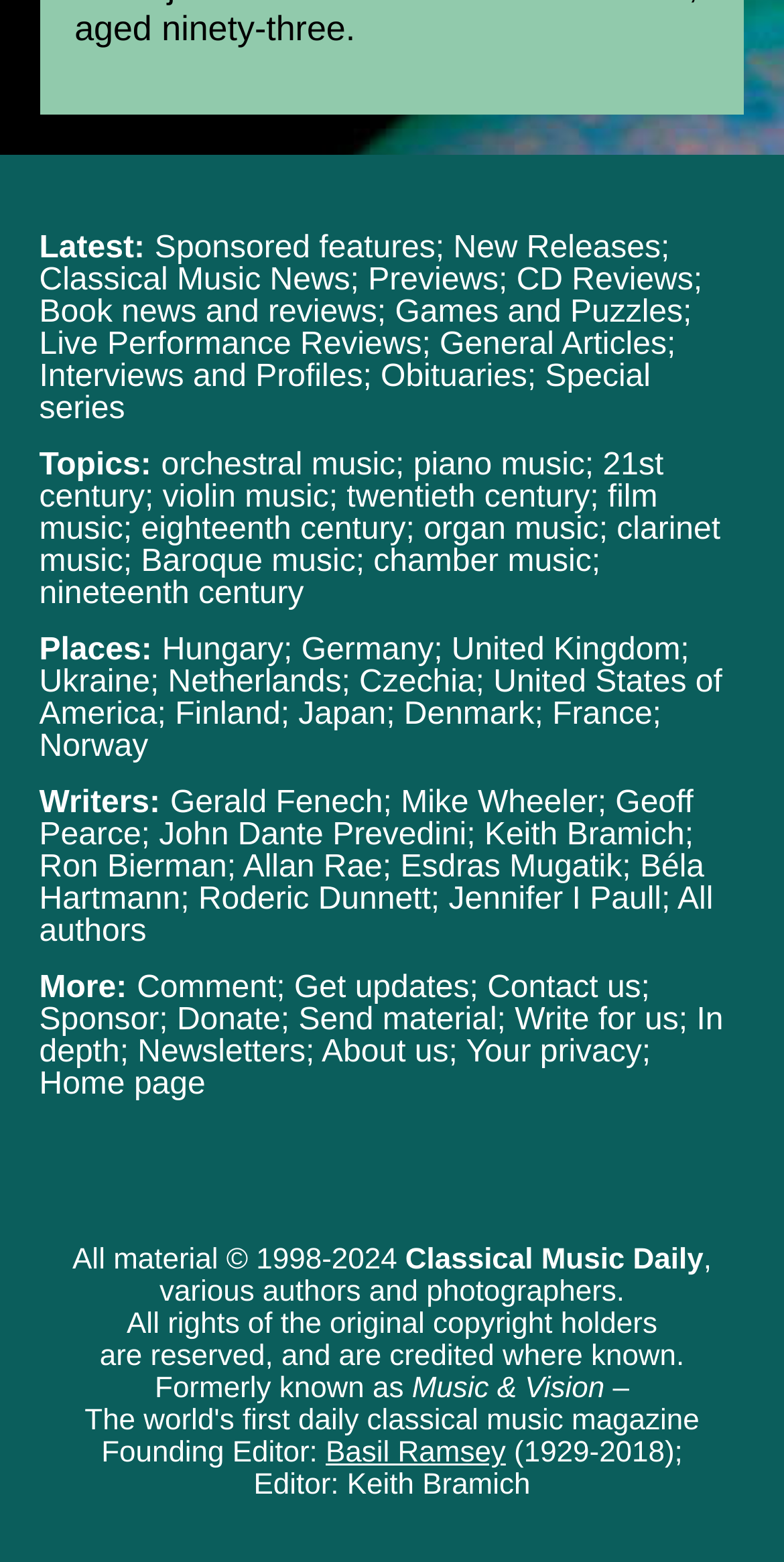What is the name of the website? Observe the screenshot and provide a one-word or short phrase answer.

Classical Music Daily